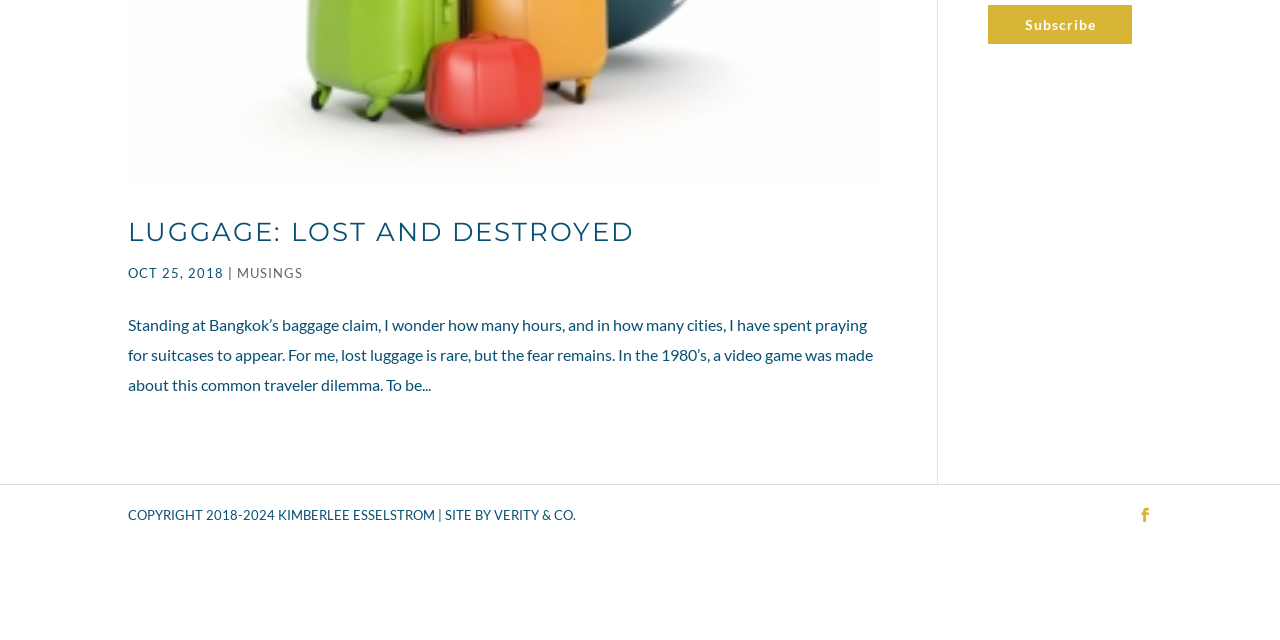Locate the UI element that matches the description Verity & Co. in the webpage screenshot. Return the bounding box coordinates in the format (top-left x, top-left y, bottom-right x, bottom-right y), with values ranging from 0 to 1.

[0.386, 0.792, 0.45, 0.817]